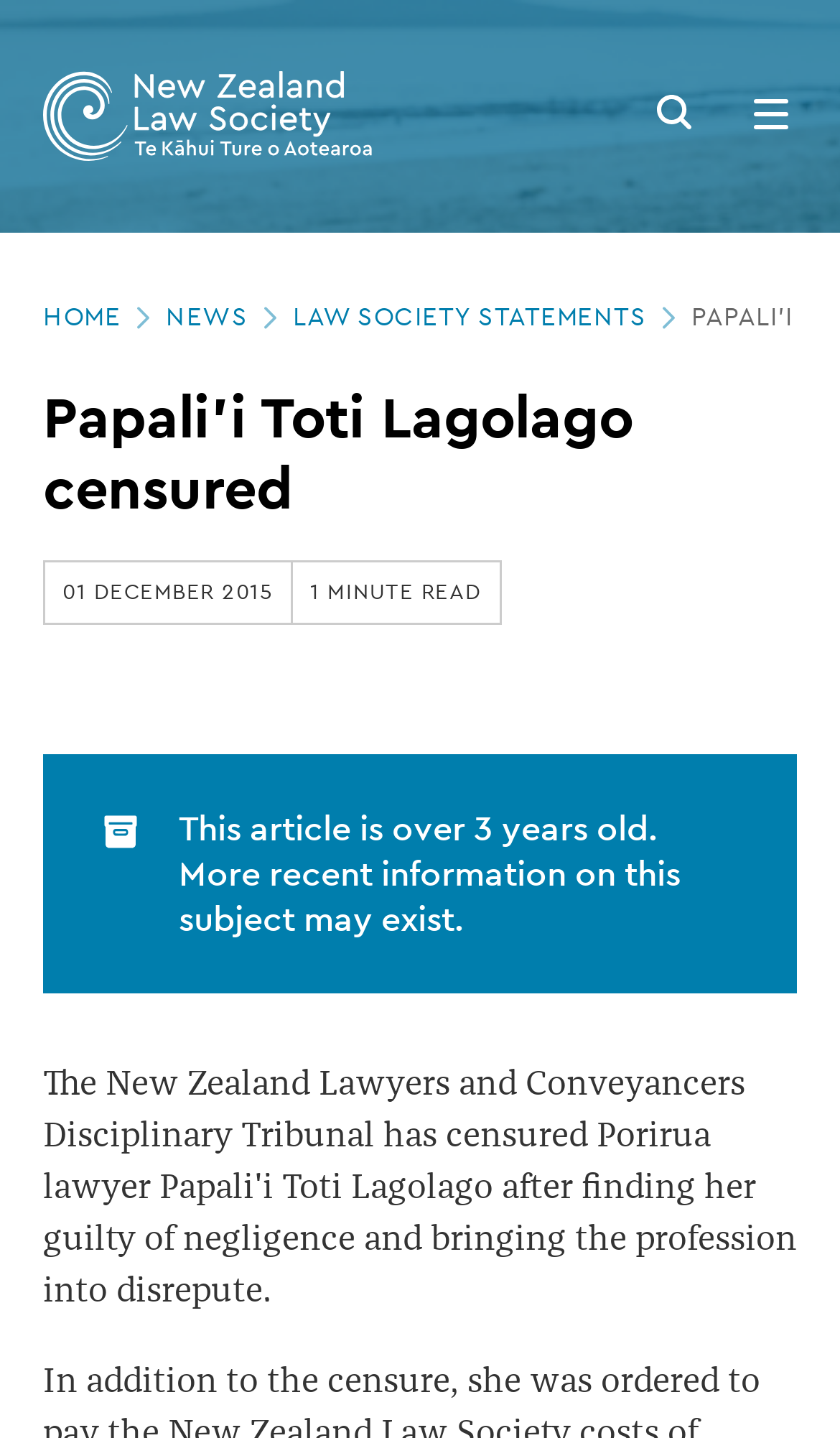Mark the bounding box of the element that matches the following description: "Law Society statements".

[0.349, 0.207, 0.823, 0.234]